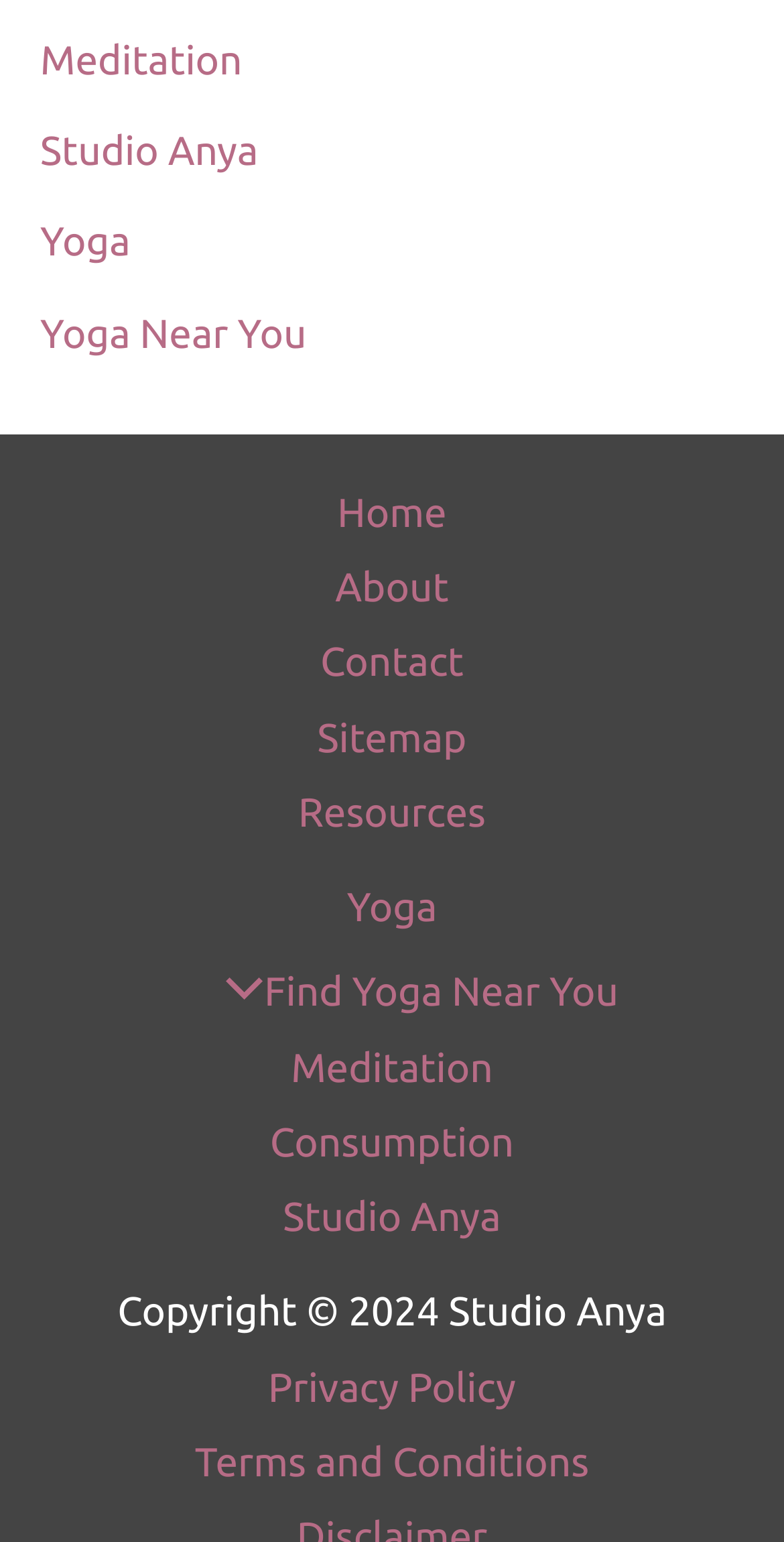How many image elements are present on the webpage?
Answer with a single word or short phrase according to what you see in the image.

1